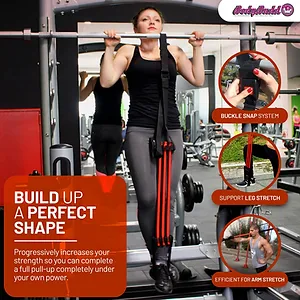Give a short answer using one word or phrase for the question:
What is the purpose of the 'Buckle Snap System'?

Easy adjustments